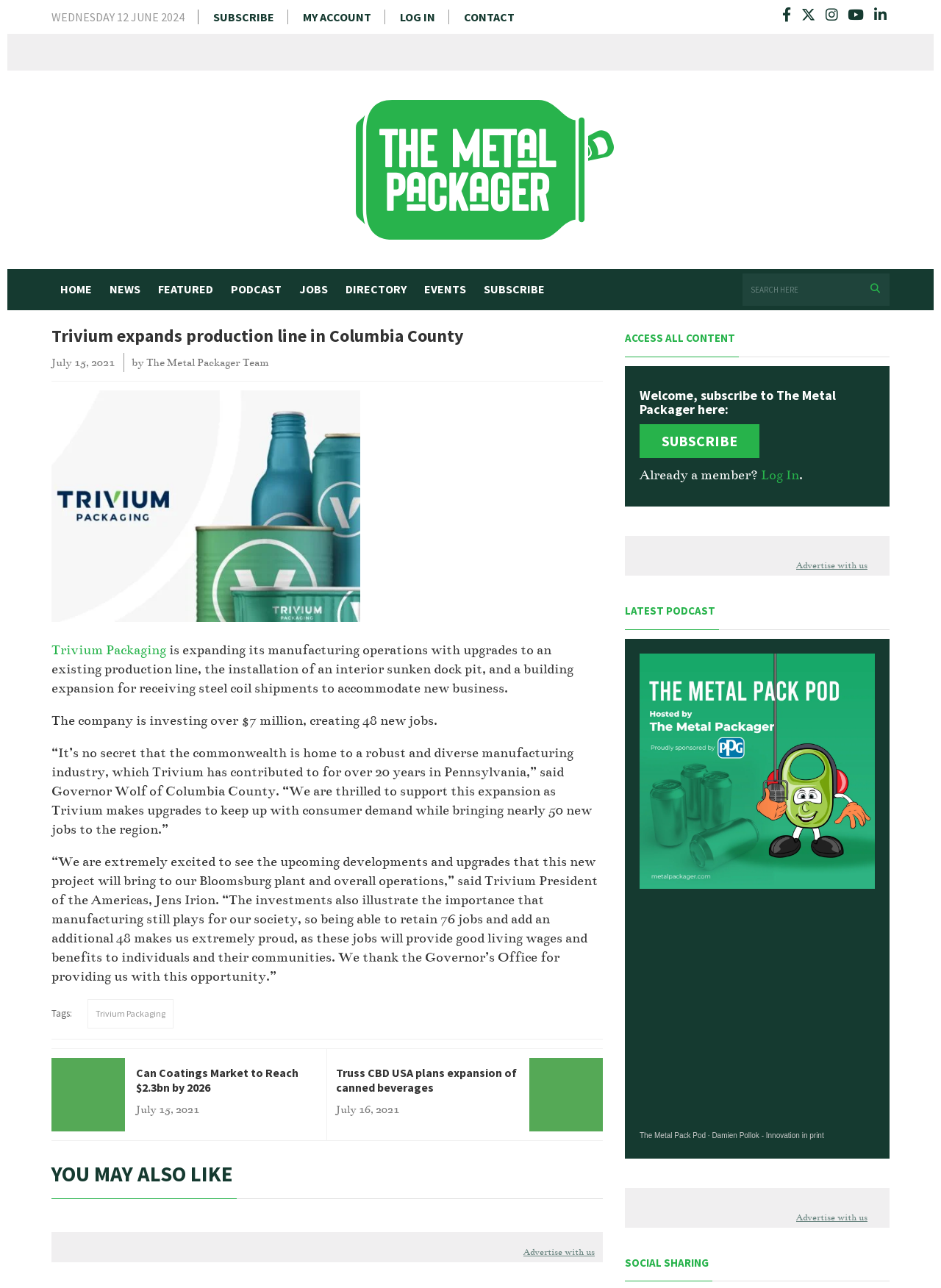Determine the bounding box for the UI element that matches this description: "Natural and Experimental Histories".

None